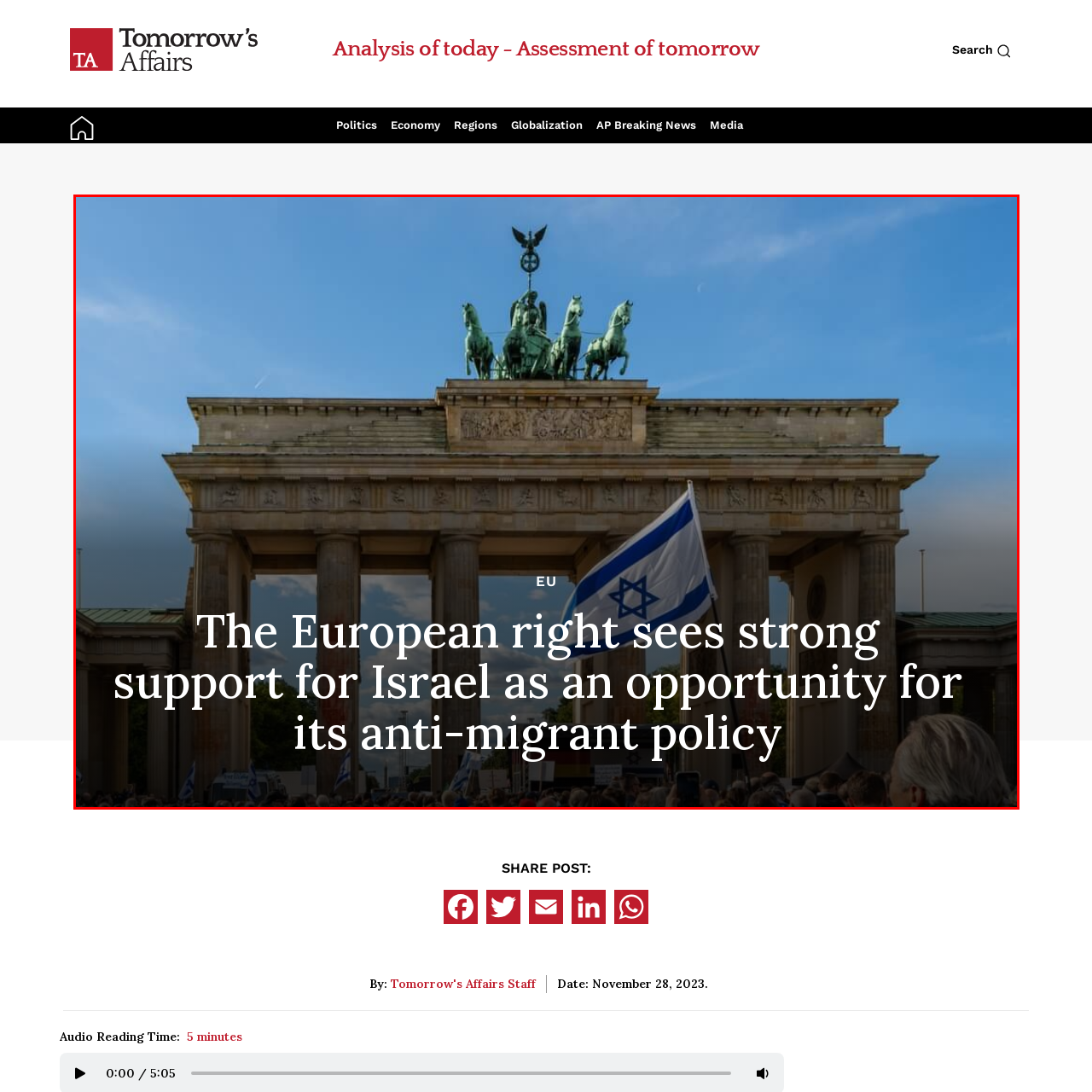Analyze the image encased in the red boundary, What is reflected in the rising sentiment among European right-wing groups?
 Respond using a single word or phrase.

Anti-migrant policies